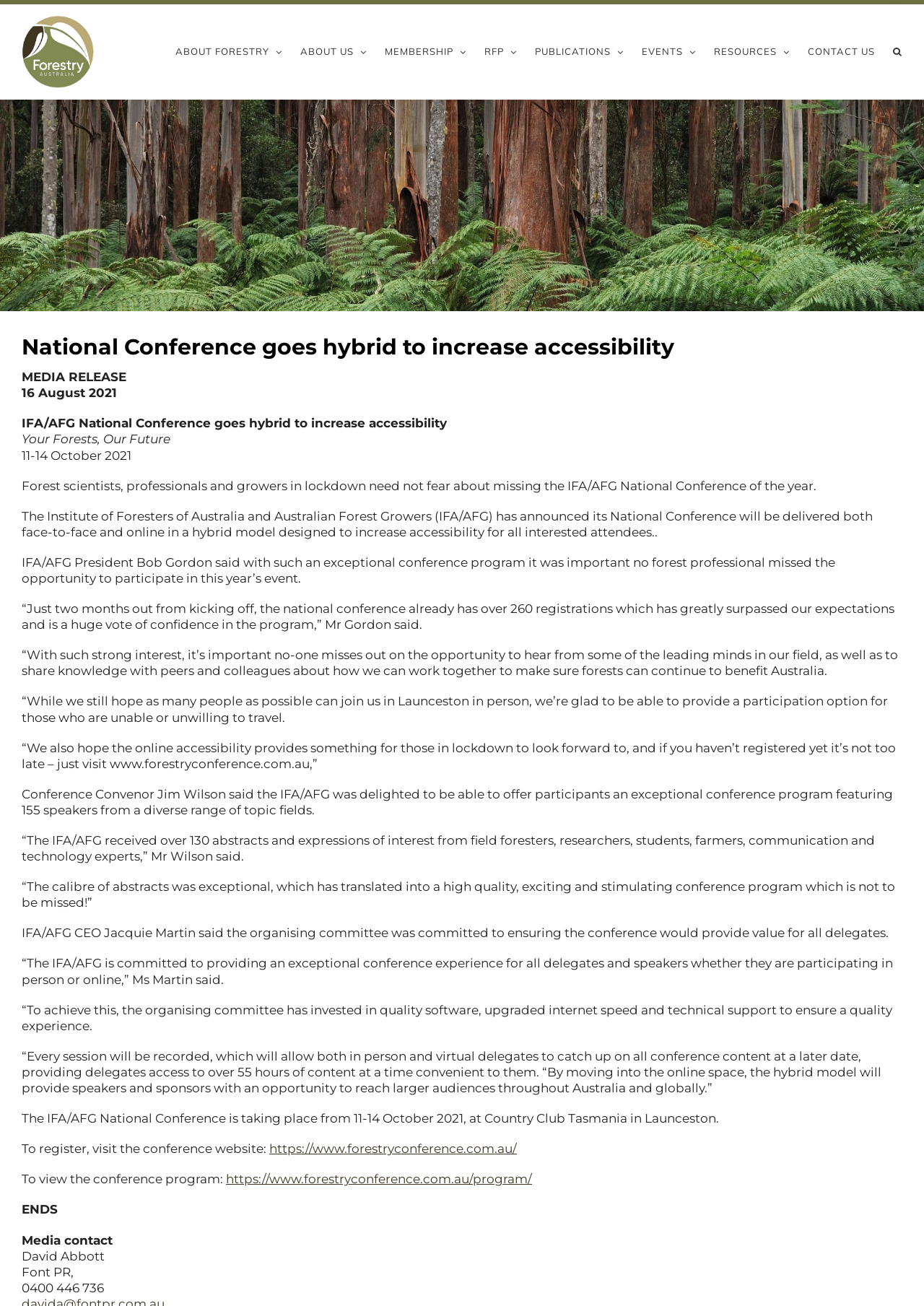Identify the bounding box coordinates for the UI element described as: "alt="Forestry Australia Logo"".

[0.023, 0.012, 0.102, 0.067]